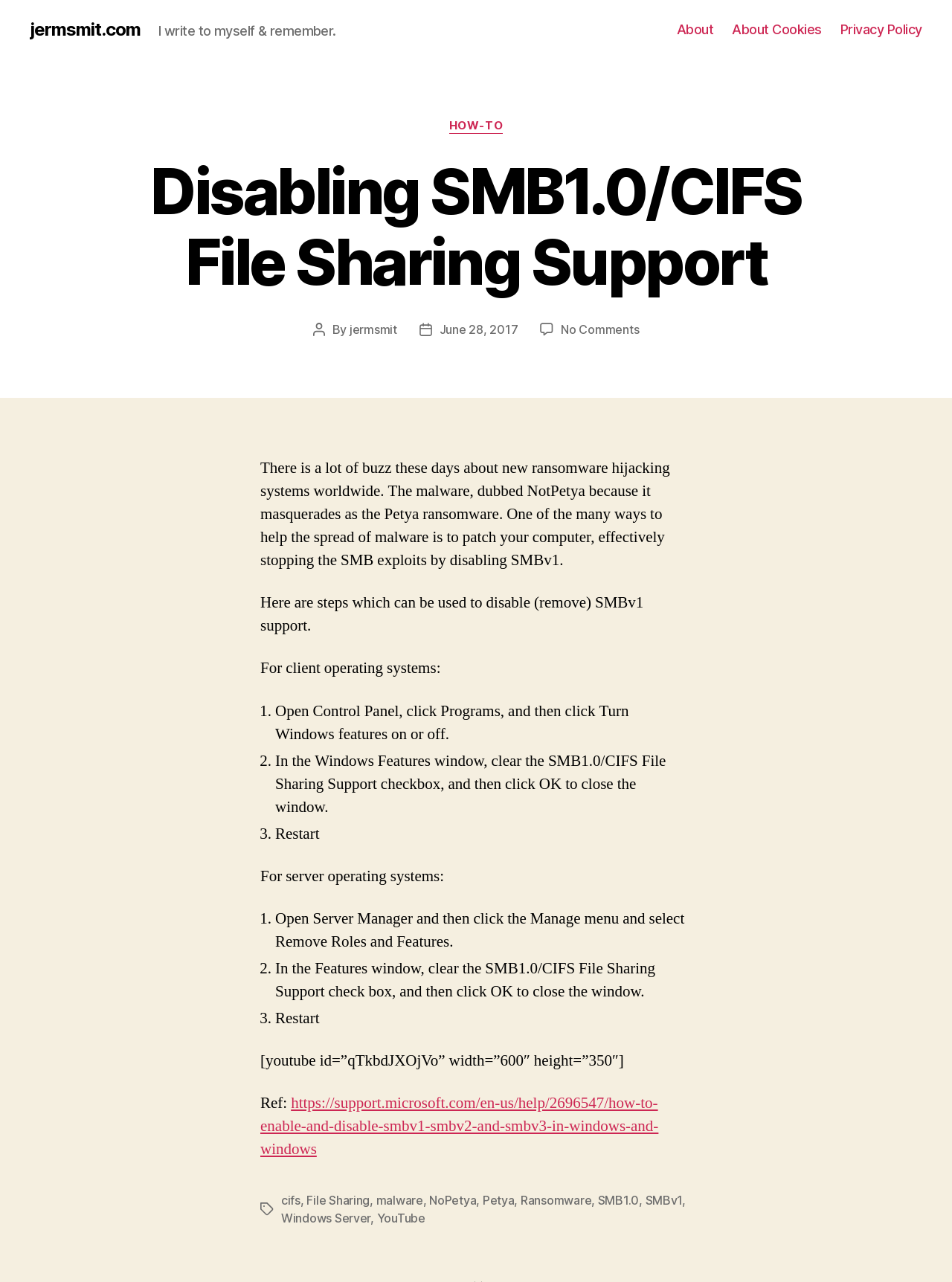Utilize the information from the image to answer the question in detail:
What is the width of the YouTube video embedded in the post?

The width of the YouTube video embedded in the post is mentioned in the HTML code, which specifies the width as 600 pixels.